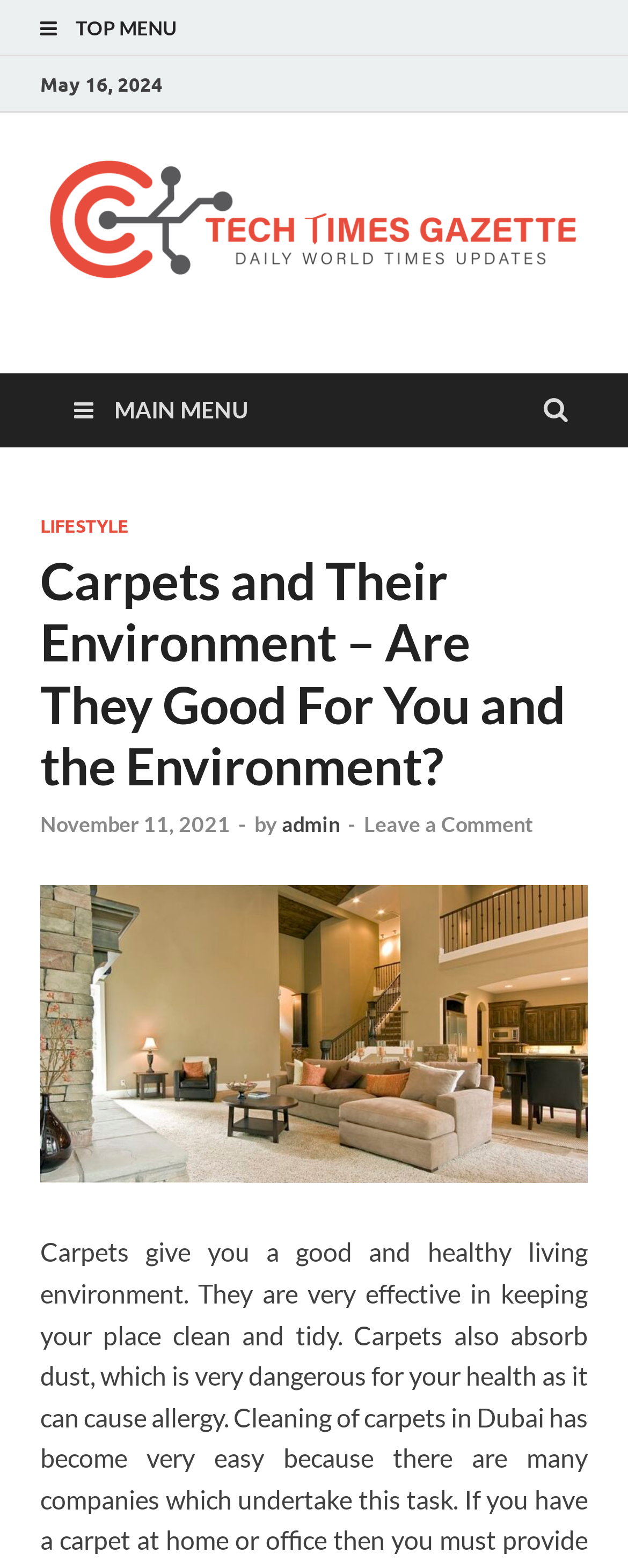Find the bounding box of the UI element described as follows: "admin".

[0.449, 0.517, 0.541, 0.534]